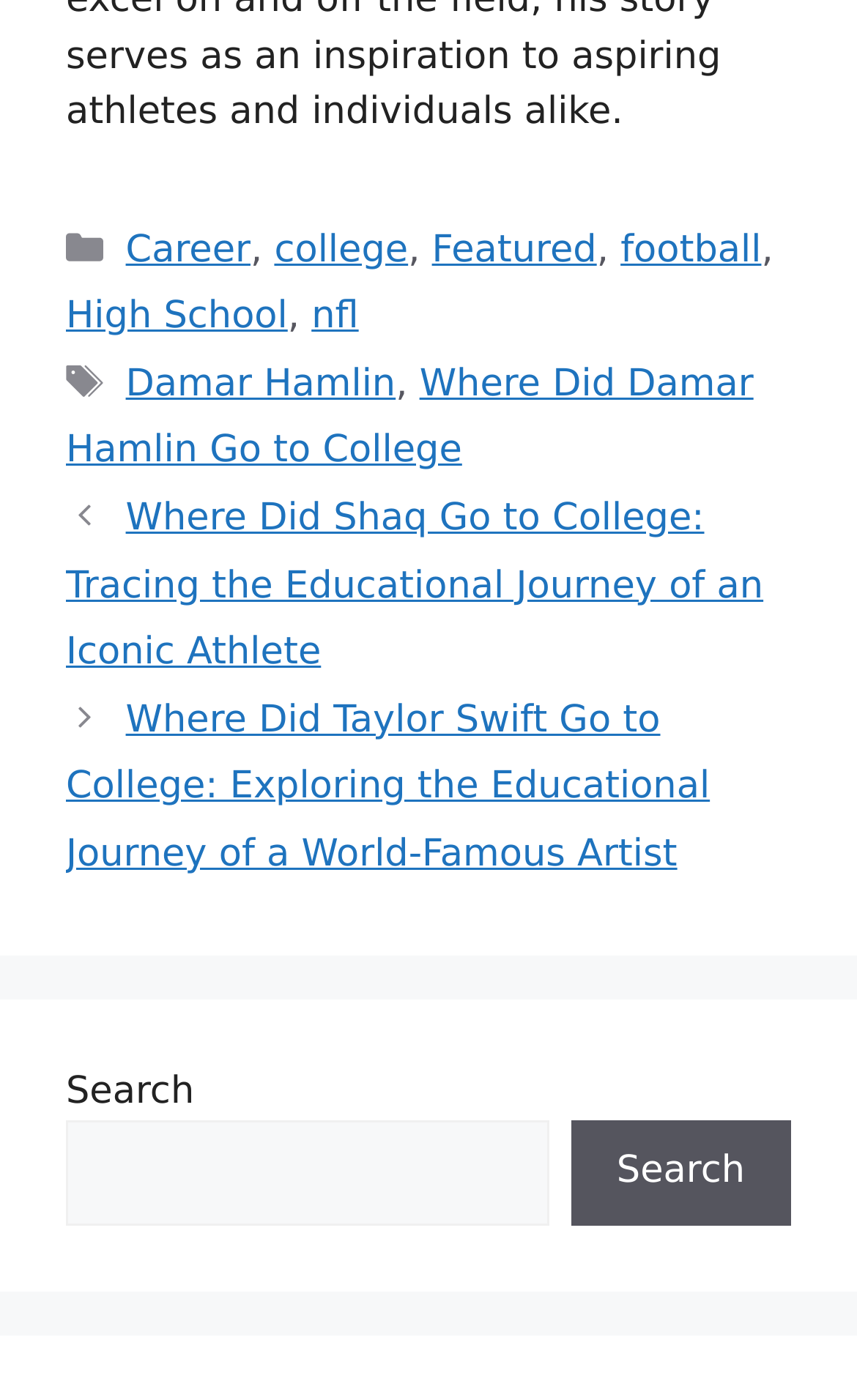Can you find the bounding box coordinates for the UI element given this description: "Se Connecter"? Provide the coordinates as four float numbers between 0 and 1: [left, top, right, bottom].

None